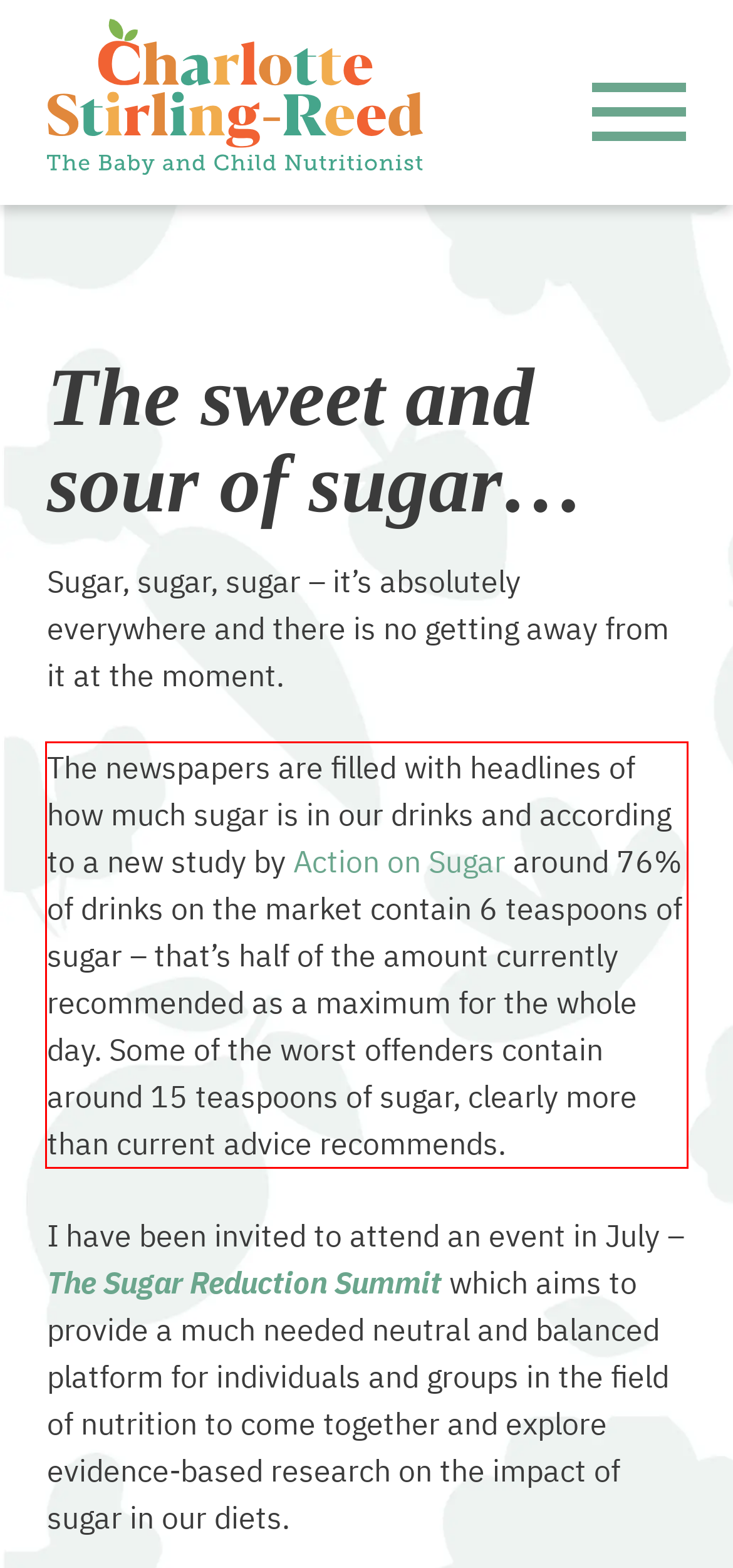Please identify the text within the red rectangular bounding box in the provided webpage screenshot.

The newspapers are filled with headlines of how much sugar is in our drinks and according to a new study by Action on Sugar around 76% of drinks on the market contain 6 teaspoons of sugar – that’s half of the amount currently recommended as a maximum for the whole day. Some of the worst offenders contain around 15 teaspoons of sugar, clearly more than current advice recommends.